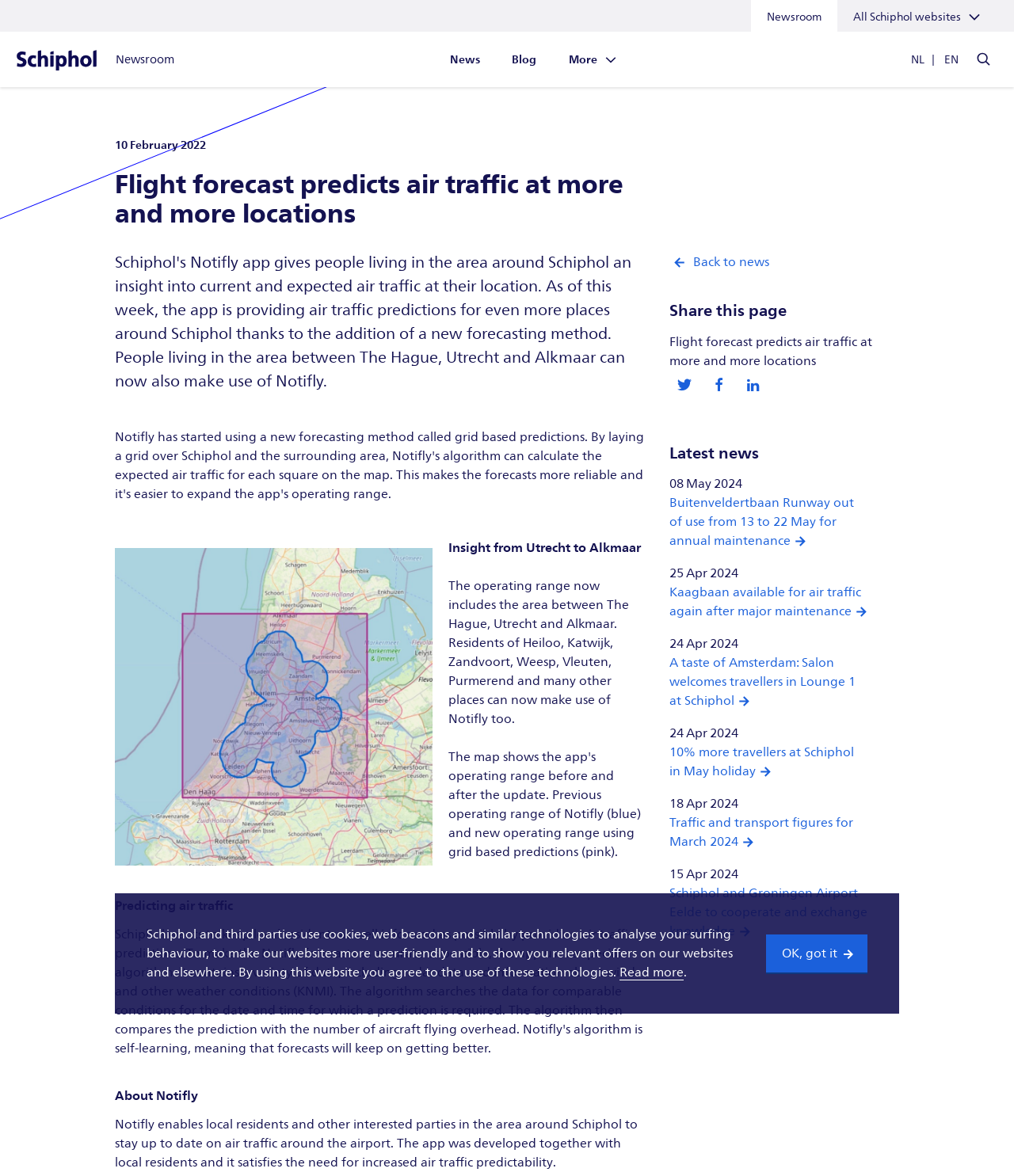Give a one-word or one-phrase response to the question:
What is the new area covered by Notifly?

The Hague to Alkmaar